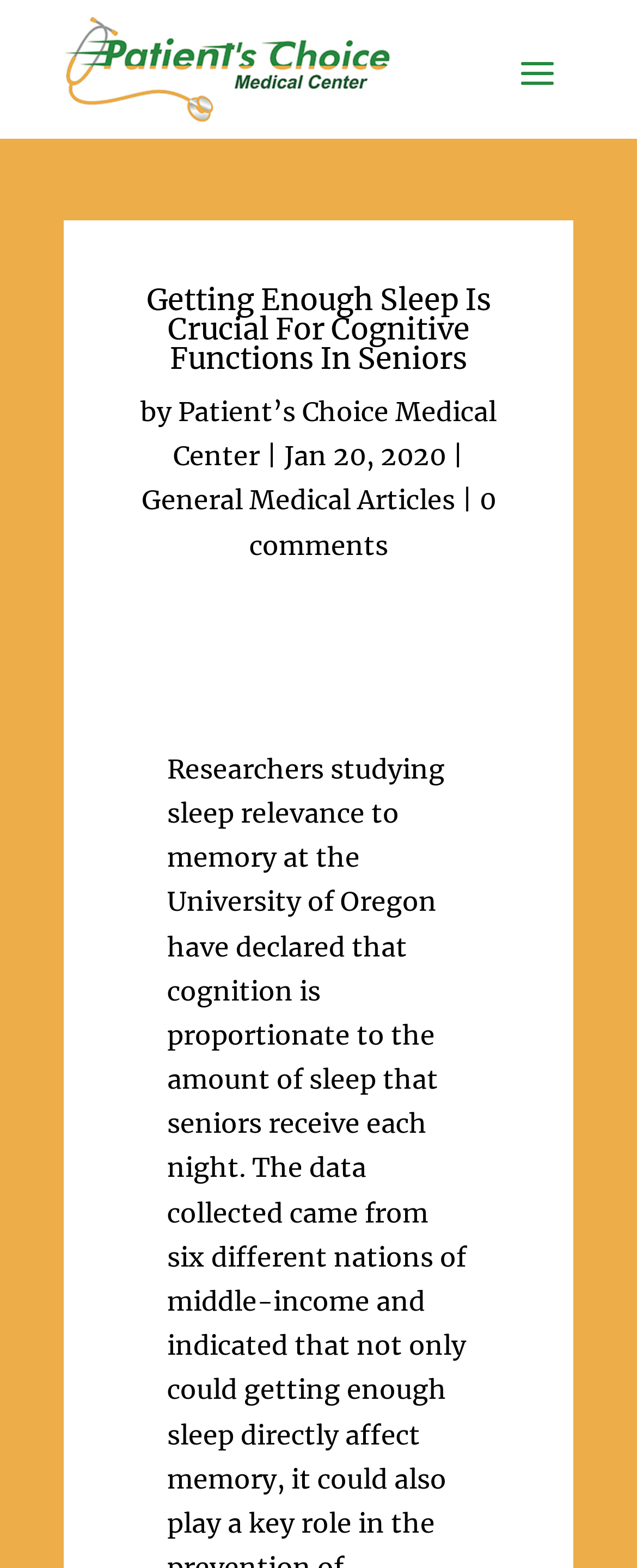Kindly respond to the following question with a single word or a brief phrase: 
What is the date of the article?

Jan 20, 2020